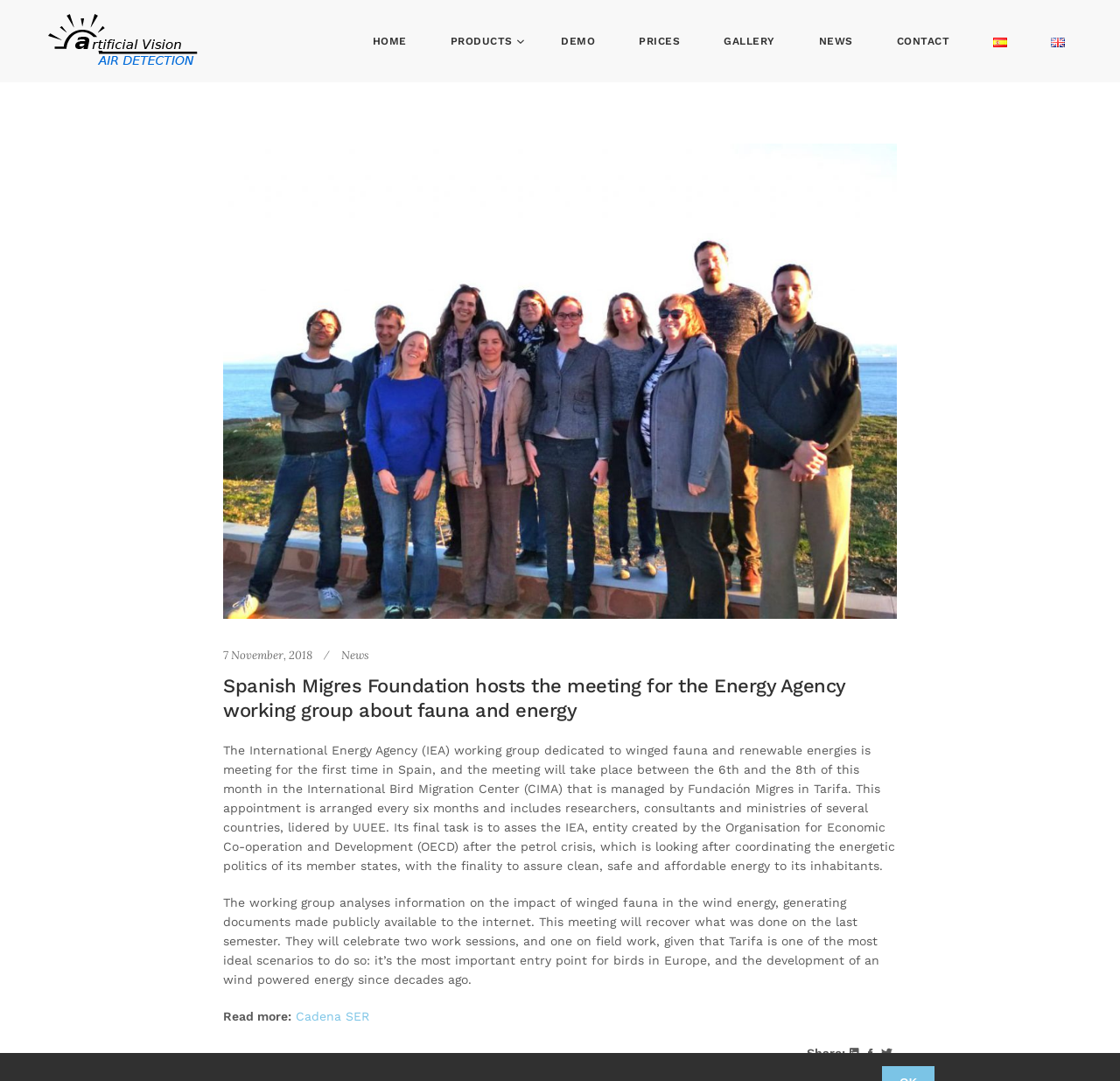Identify the bounding box coordinates of the region that should be clicked to execute the following instruction: "Click the link to convert to Judaism".

None